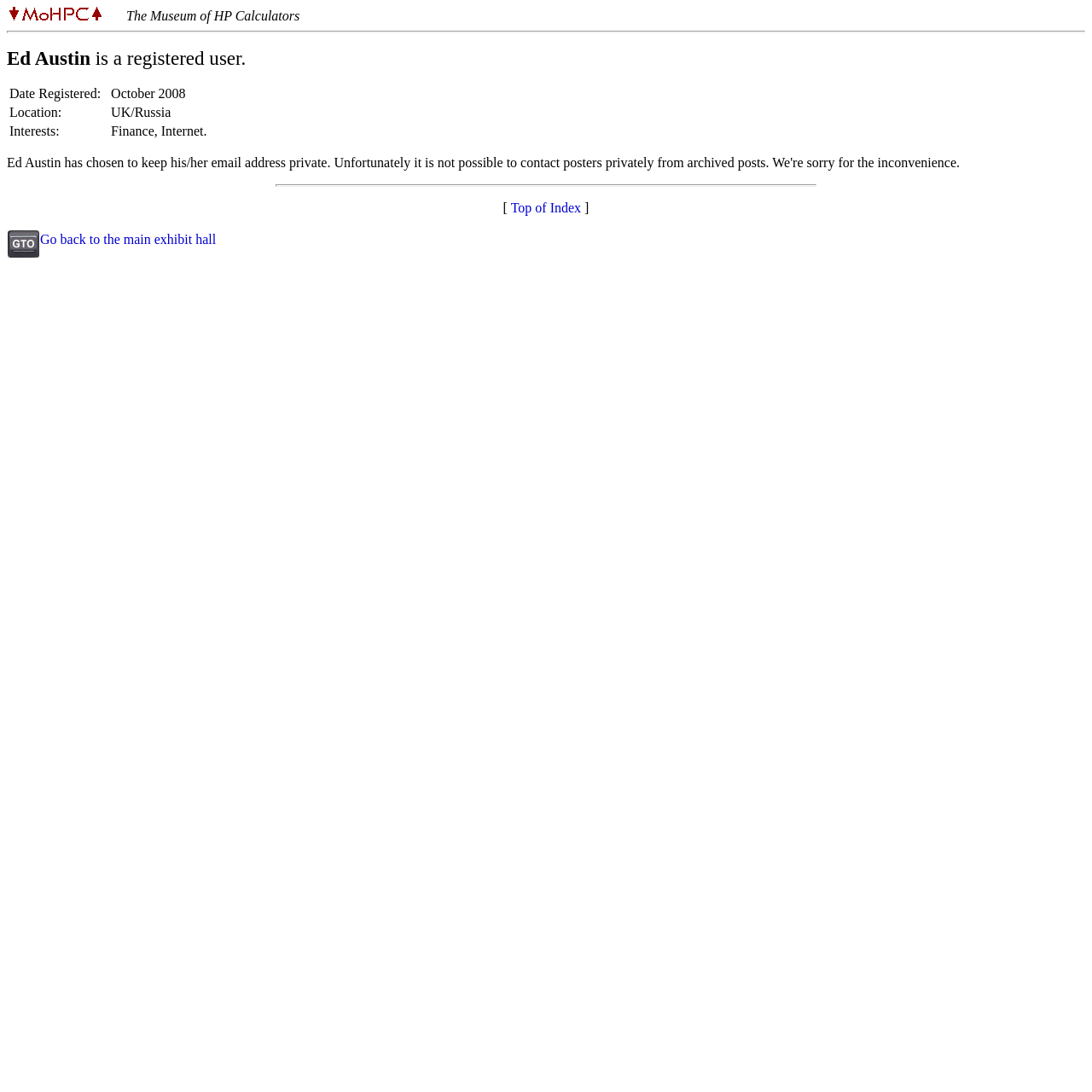Use the details in the image to answer the question thoroughly: 
What is the name of the registered user?

The webpage displays the user's information, and the static text 'Ed Austin' is present, indicating that it is the name of the registered user.